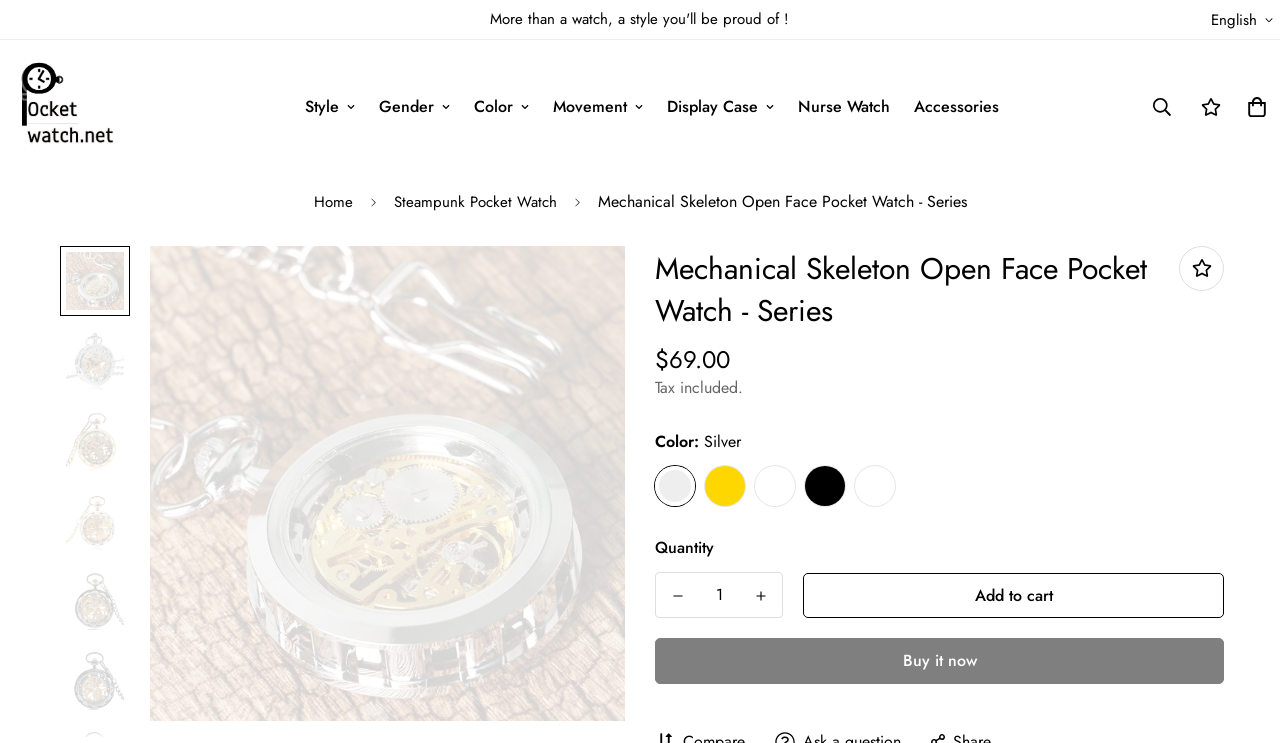Respond to the following query with just one word or a short phrase: 
What type of watch is being sold?

Pocket Watch